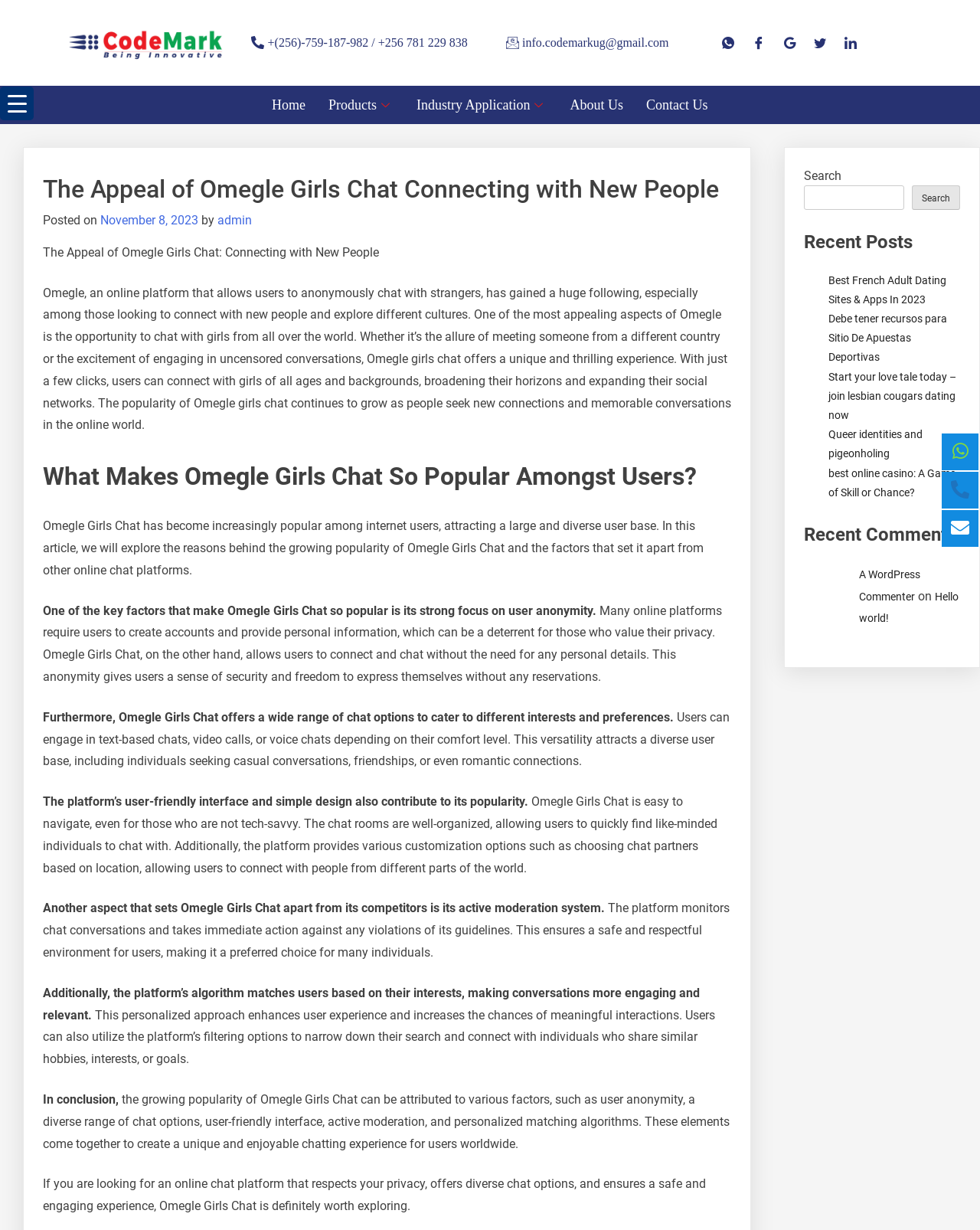Determine the bounding box coordinates of the UI element described below. Use the format (top-left x, top-left y, bottom-right x, bottom-right y) with floating point numbers between 0 and 1: Hello world!

[0.877, 0.48, 0.978, 0.508]